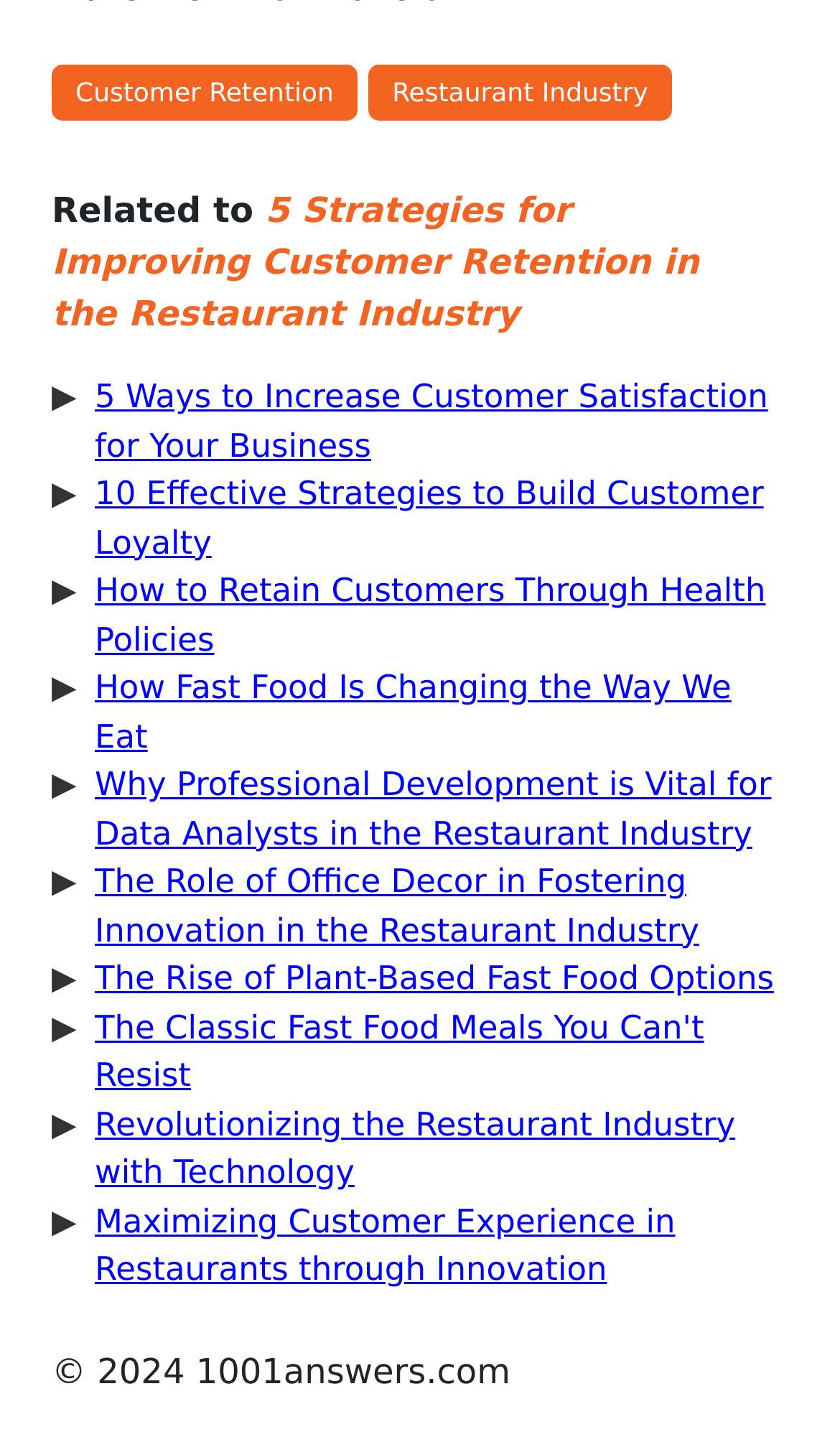Please find the bounding box coordinates of the element's region to be clicked to carry out this instruction: "Visit '5 Ways to Increase Customer Satisfaction for Your Business'".

[0.113, 0.26, 0.914, 0.321]